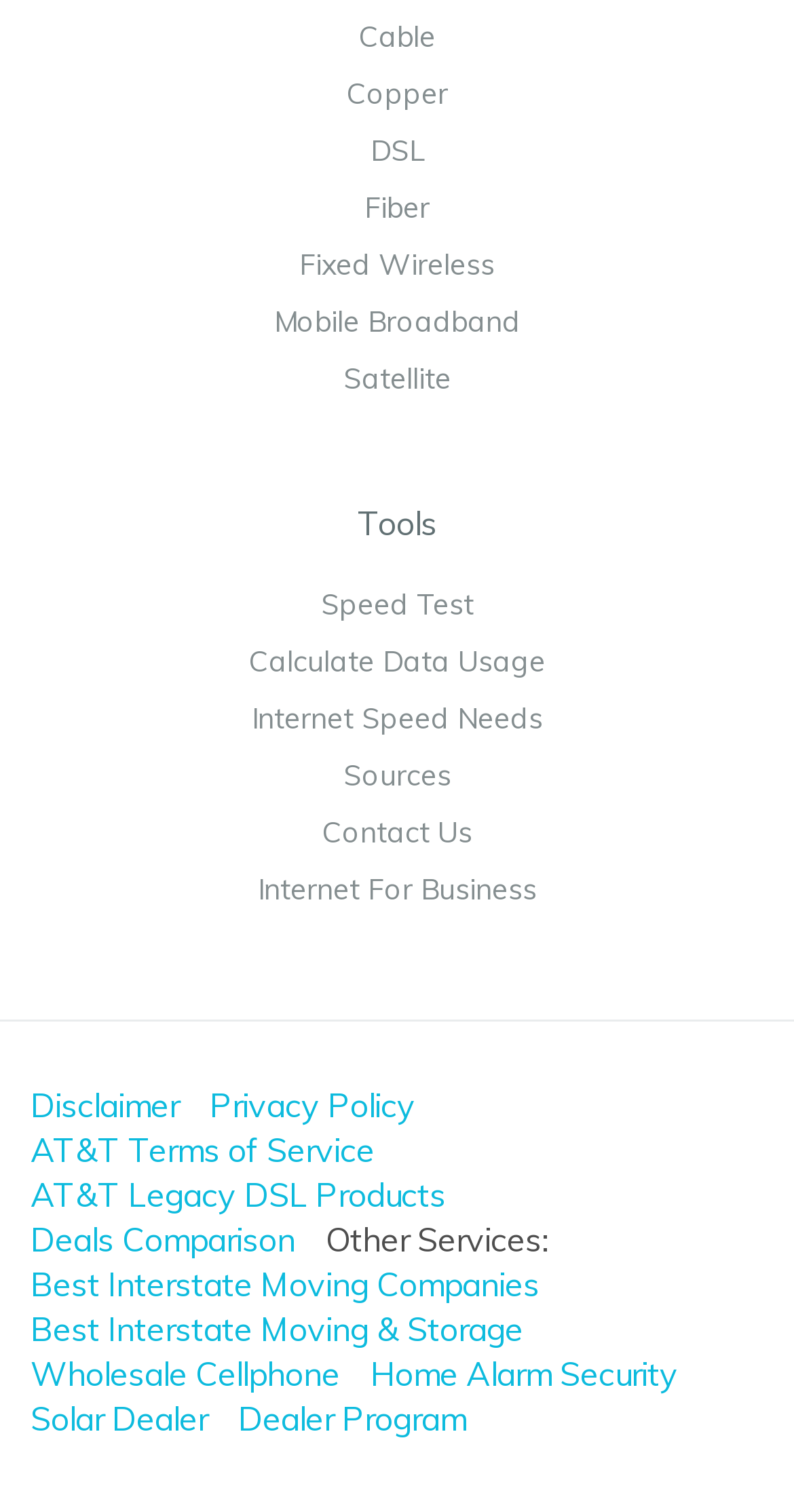Find the bounding box coordinates of the UI element according to this description: "Sources".

[0.432, 0.5, 0.568, 0.525]